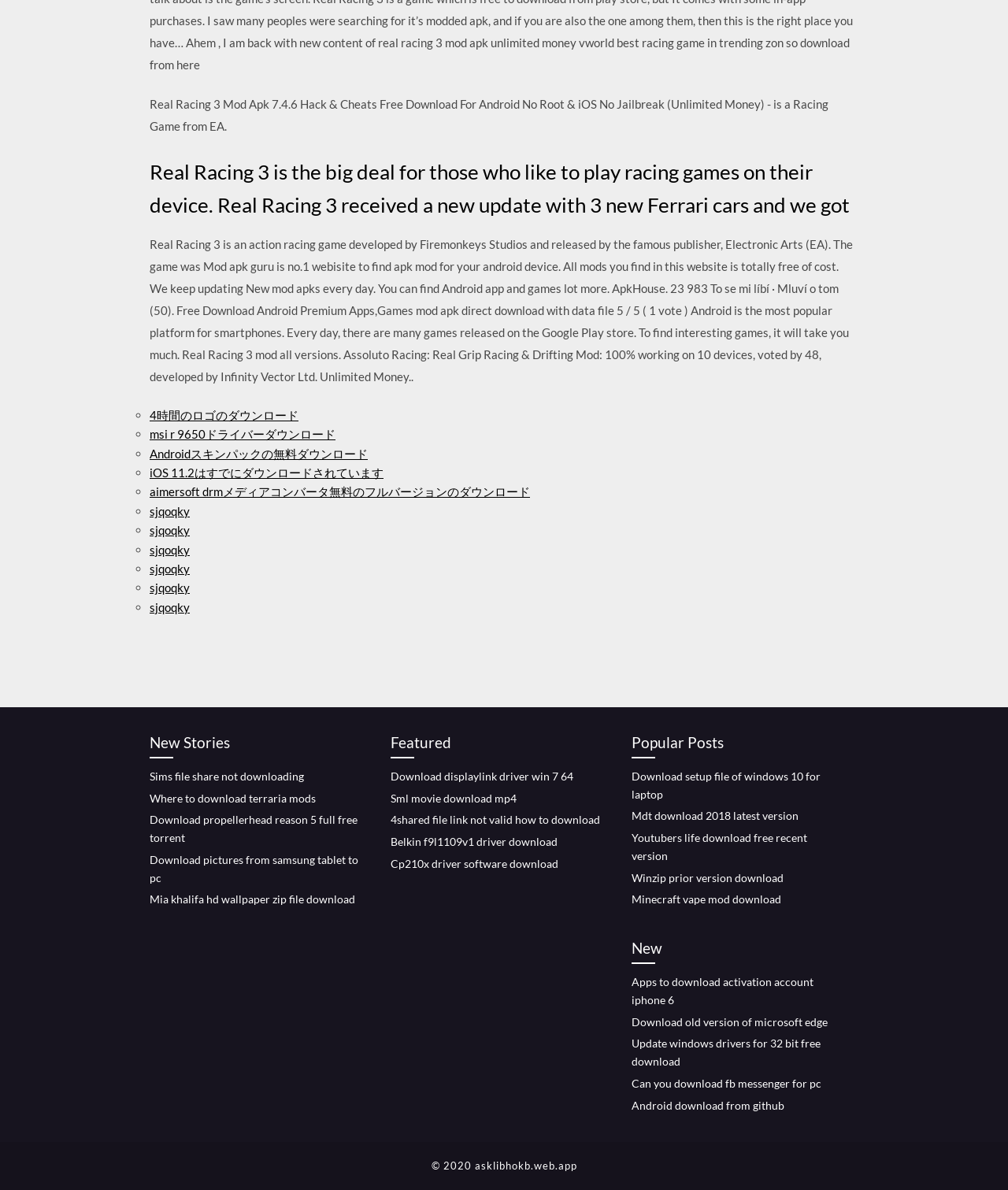How many categories are listed on the webpage? Using the information from the screenshot, answer with a single word or phrase.

4